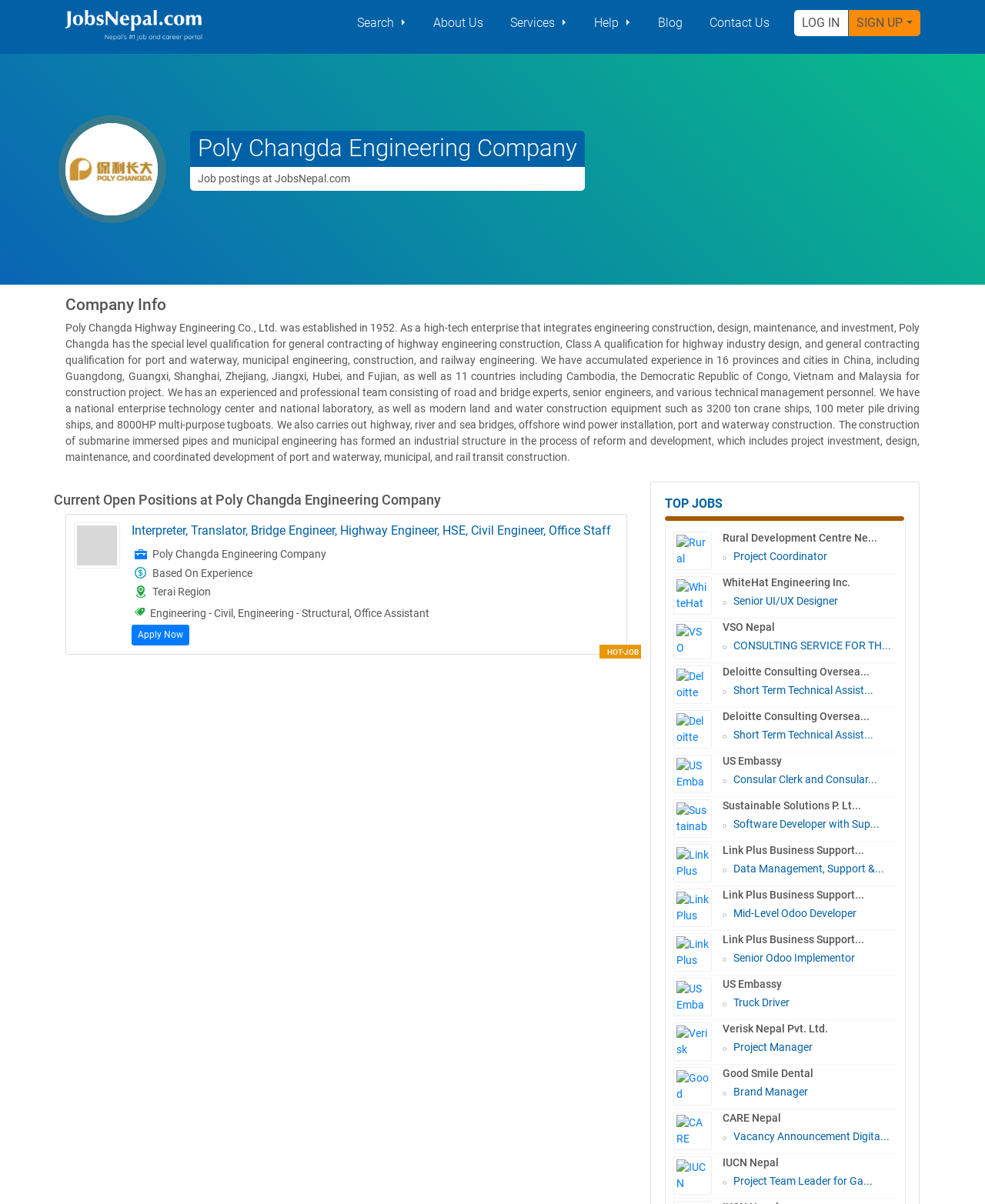Look at the image and give a detailed response to the following question: How many job positions are listed under 'Current Open Positions'?

Under the 'Current Open Positions' section, there are 7 job positions listed, including Interpreter, Translator, Bridge Engineer, Highway Engineer, HSE, Civil Engineer, and Office Staff.